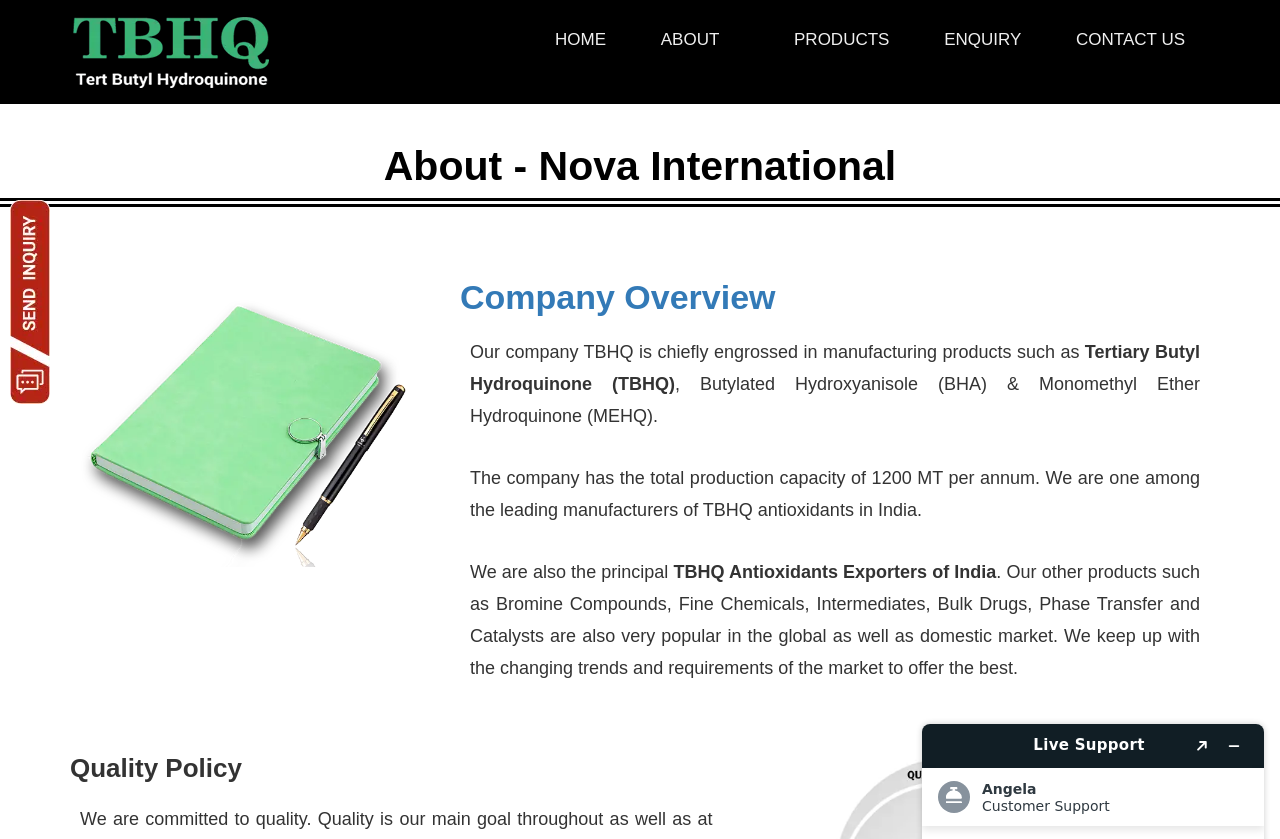Find the main header of the webpage and produce its text content.

About - Nova International